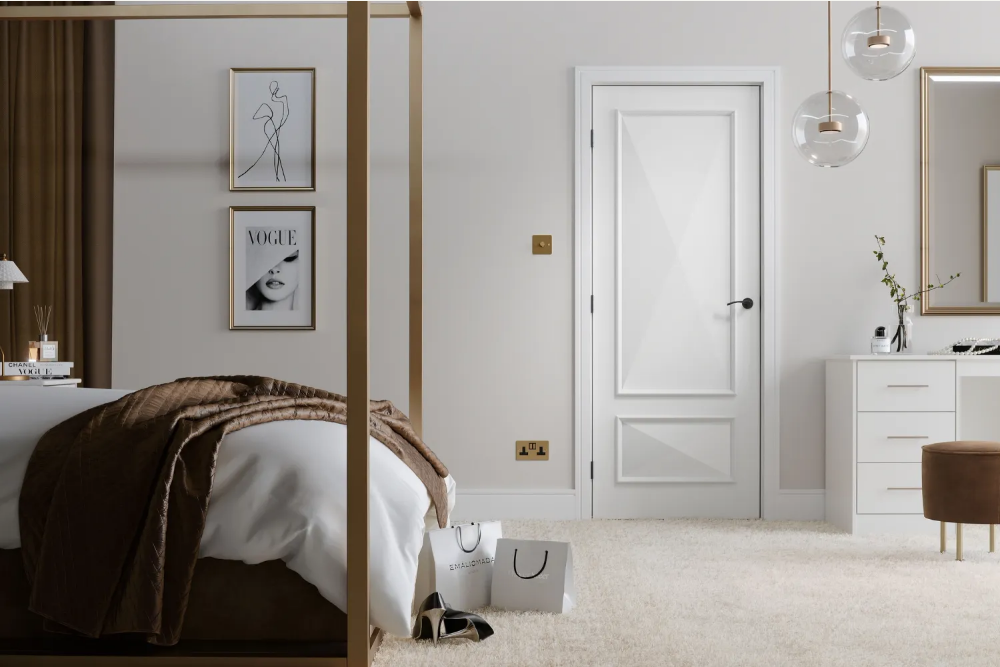What is on top of the white bedside table?
Refer to the image and give a detailed response to the question.

According to the caption, the white bedside table is 'adorned with a decorative vase housing delicate greenery and a few essential items neatly arranged on top'.